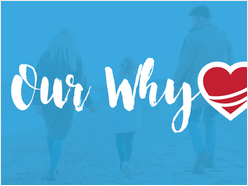What is the theme of the image?
Utilize the image to construct a detailed and well-explained answer.

The caption describes the image as featuring a heartwarming scene of a family walking together along a beach, symbolizing the theme of fostering and connection, which is further reinforced by the phrase 'Our Why' and the red heart icon.